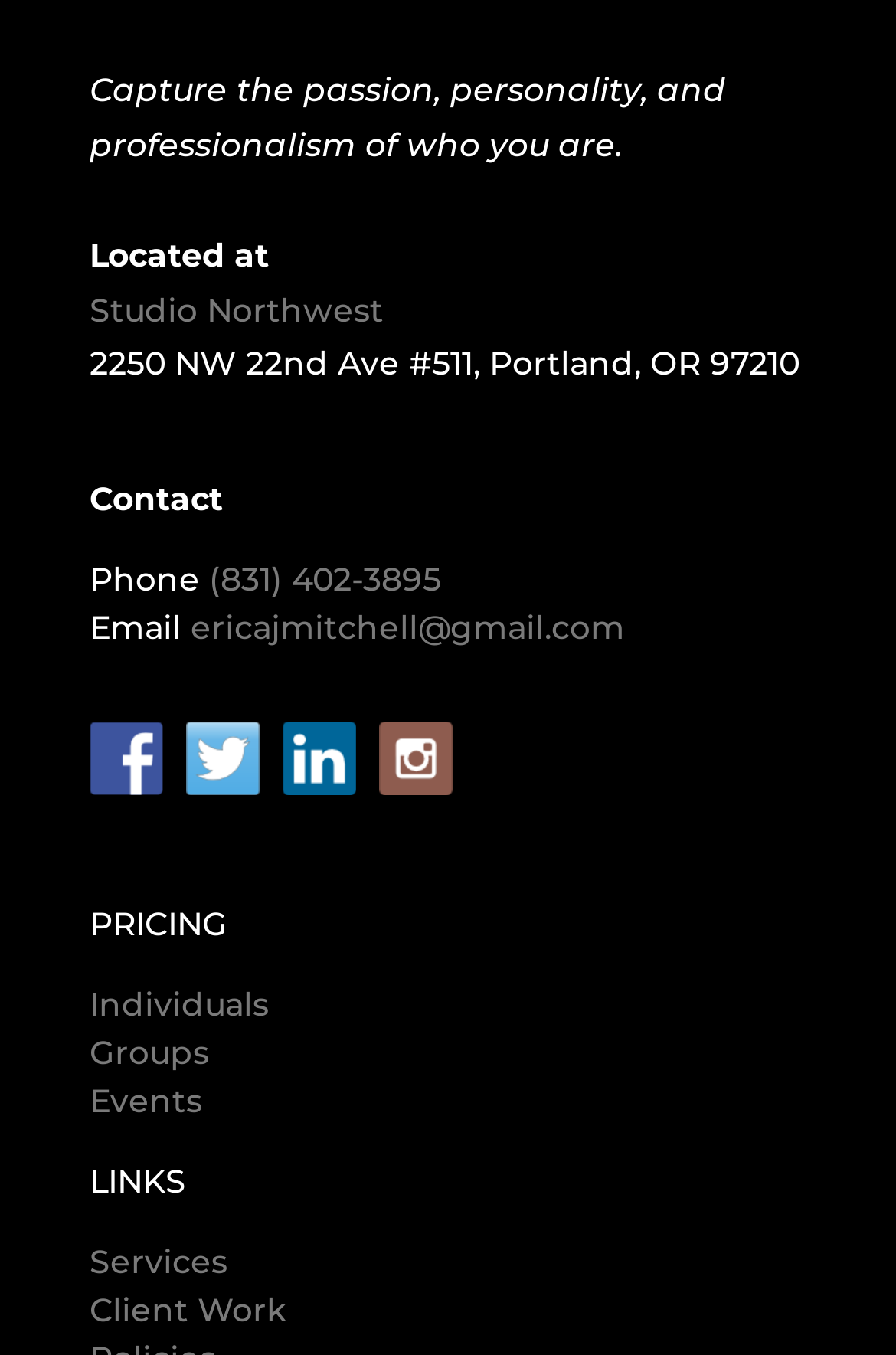Locate the bounding box coordinates of the clickable area needed to fulfill the instruction: "view pricing for Individuals".

[0.1, 0.725, 0.3, 0.756]